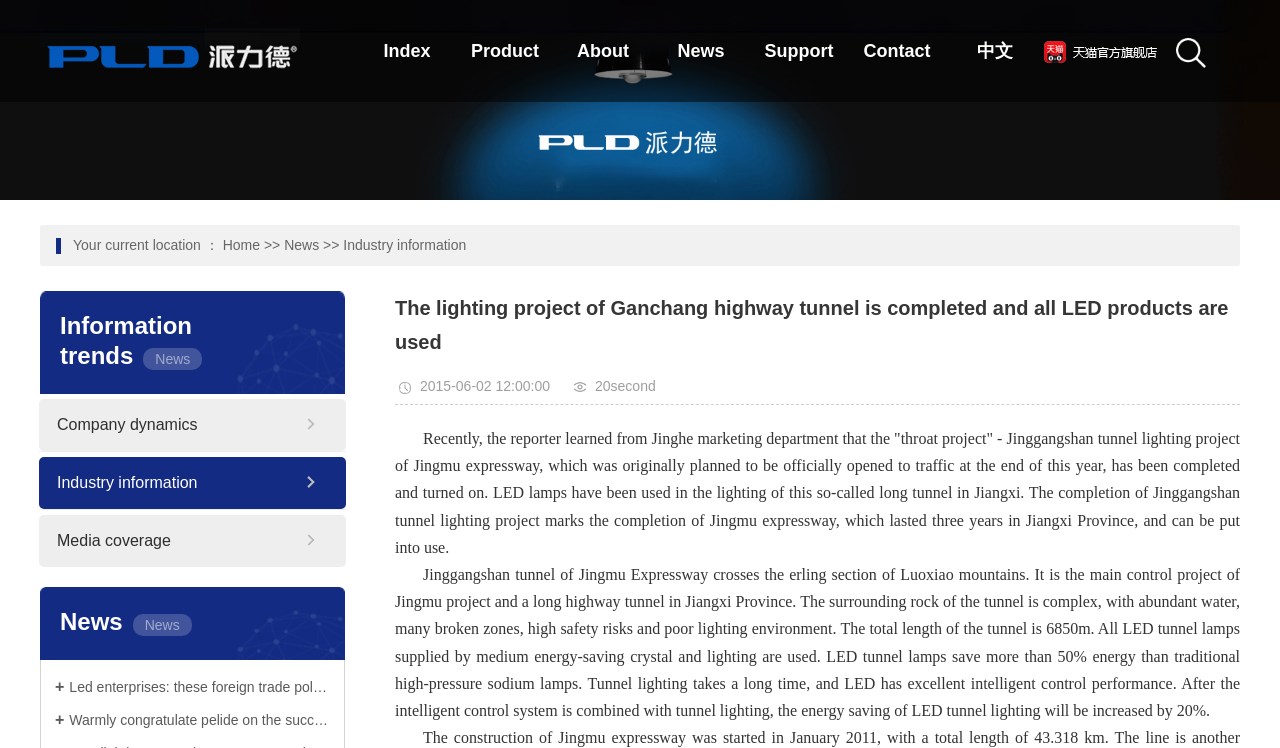What type of project is the 'throat project'?
Answer briefly with a single word or phrase based on the image.

tunnel lighting project